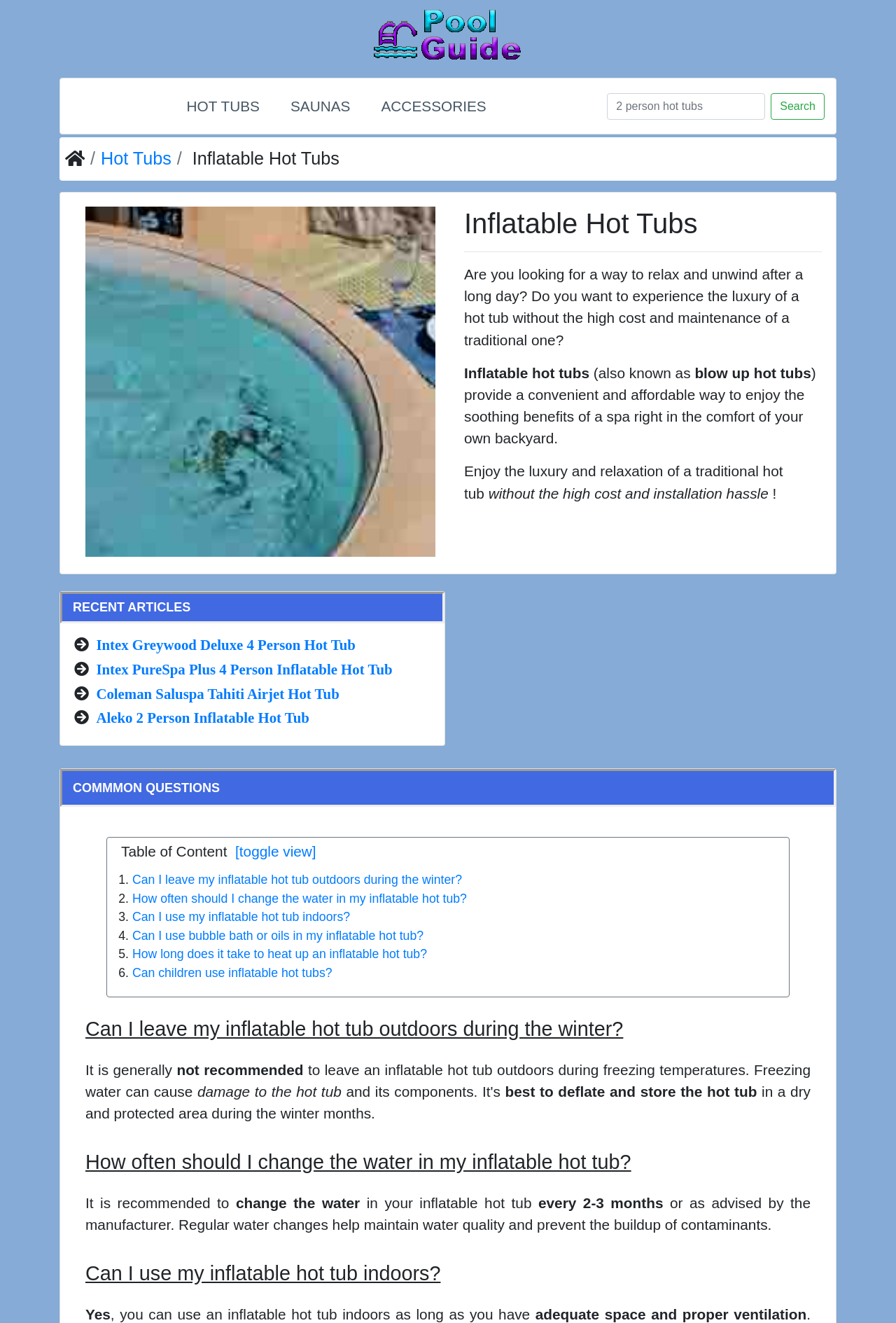What is the main topic of this webpage?
Offer a detailed and exhaustive answer to the question.

The webpage is focused on inflatable hot tubs, as indicated by the heading 'Inflatable Hot Tubs' and the content discussing the benefits and usage of inflatable hot tubs.